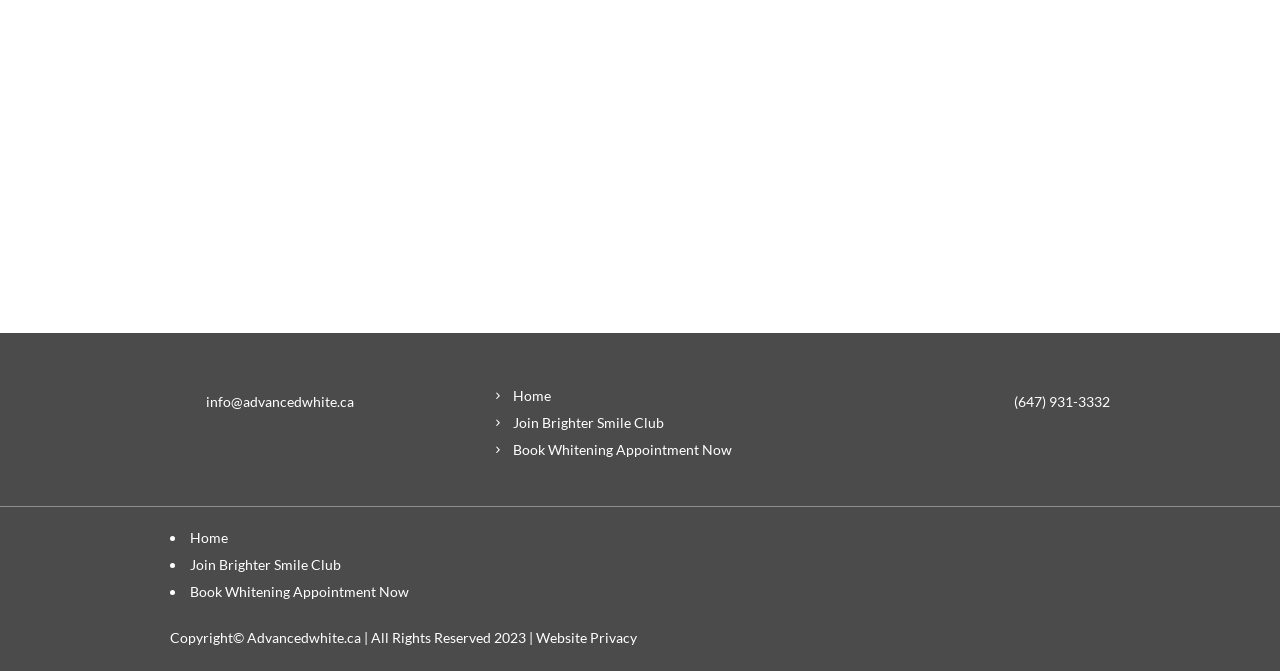Locate the bounding box coordinates of the area that needs to be clicked to fulfill the following instruction: "Go to the home page". The coordinates should be in the format of four float numbers between 0 and 1, namely [left, top, right, bottom].

[0.385, 0.576, 0.43, 0.602]